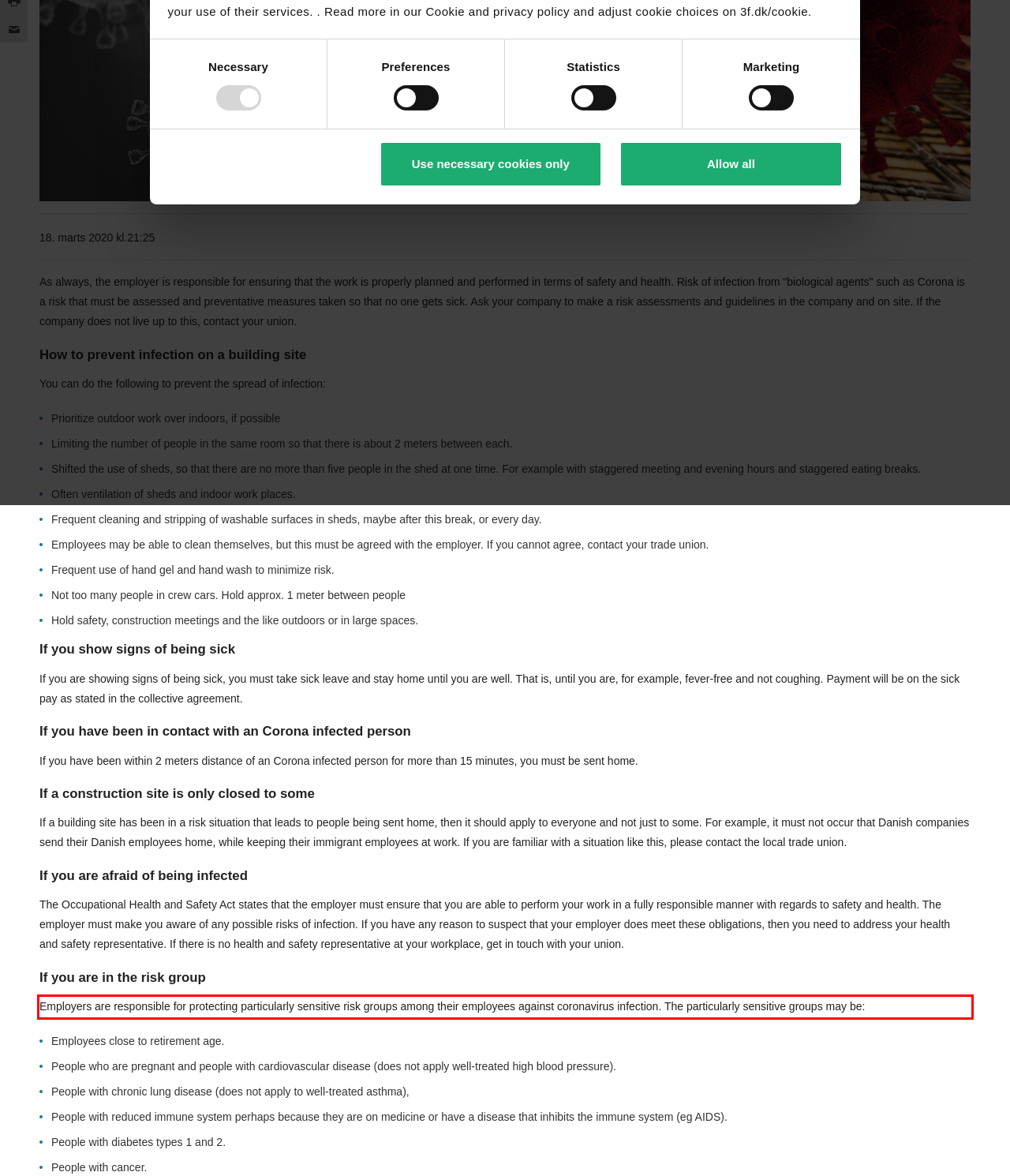Using the webpage screenshot, recognize and capture the text within the red bounding box.

Employers are responsible for protecting particularly sensitive risk groups among their employees against coronavirus infection. The particularly sensitive groups may be: